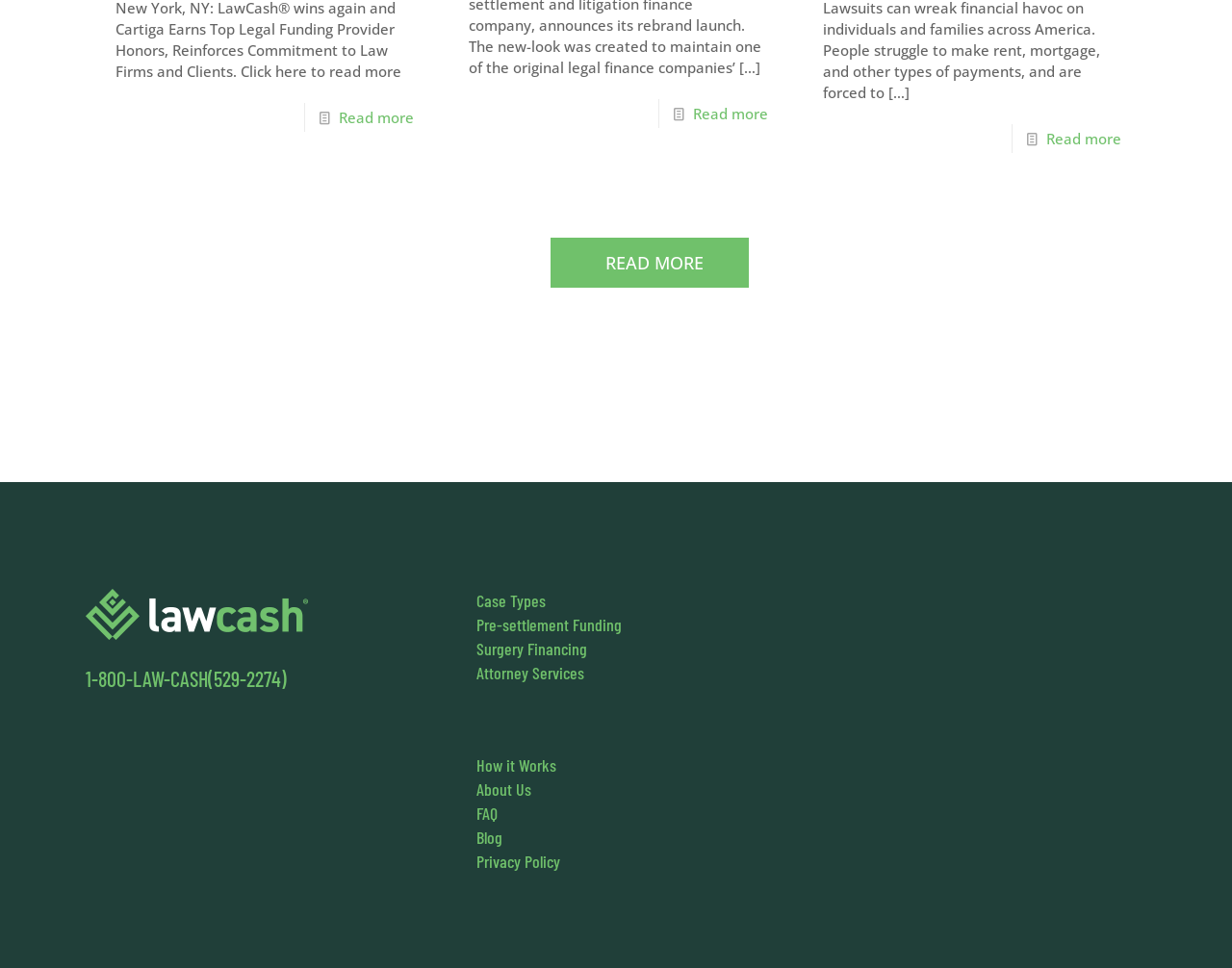What are the different case types mentioned on the webpage?
Please provide a comprehensive answer based on the contents of the image.

I found a link with the text 'Case Types' which is part of a heading 'Case Types Pre-settlement Funding Surgery Financing Attorney Services'. This suggests that the webpage is related to legal services and mentions different case types.